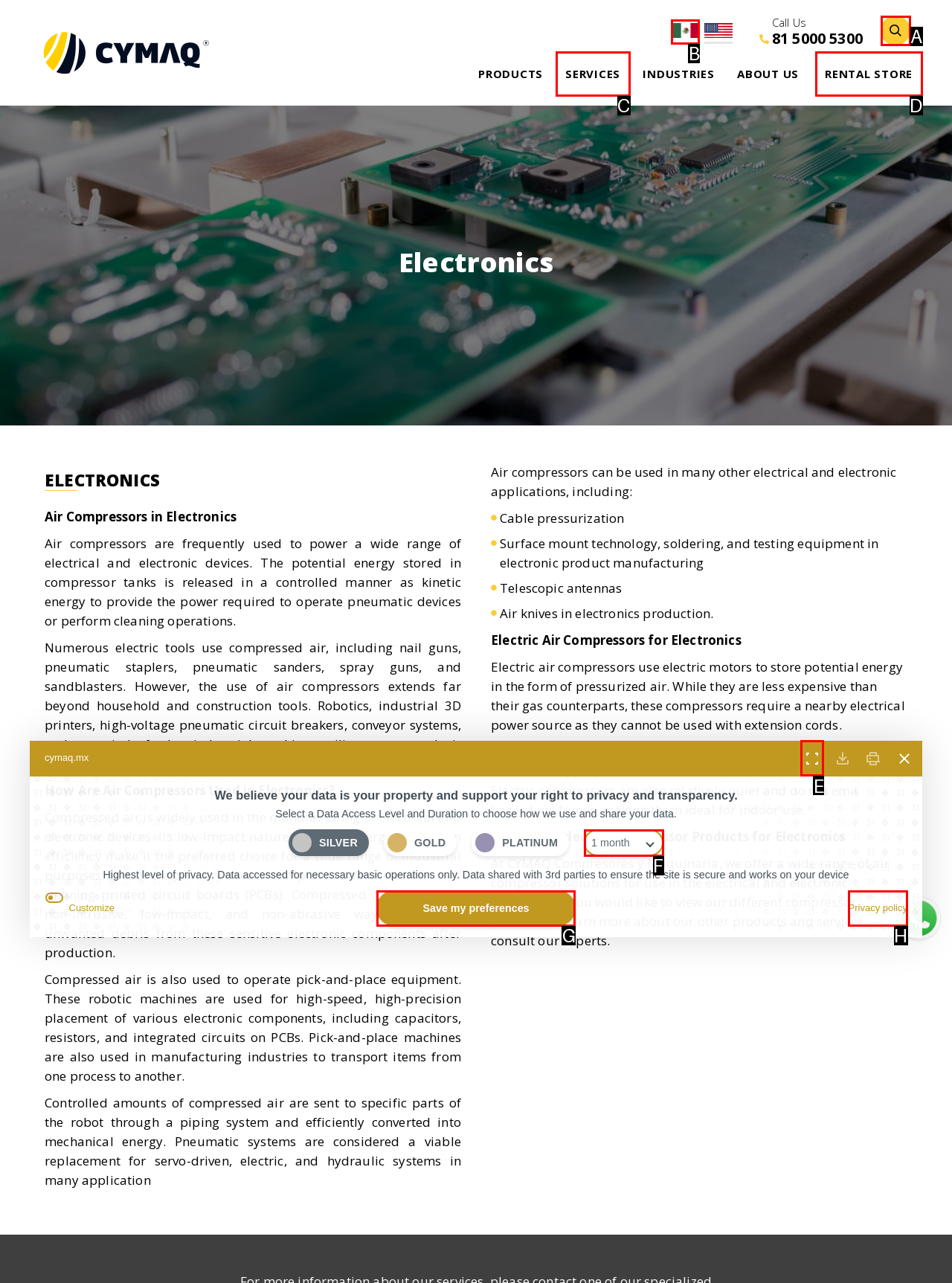Determine which option matches the element description: Privacy policy
Reply with the letter of the appropriate option from the options provided.

H